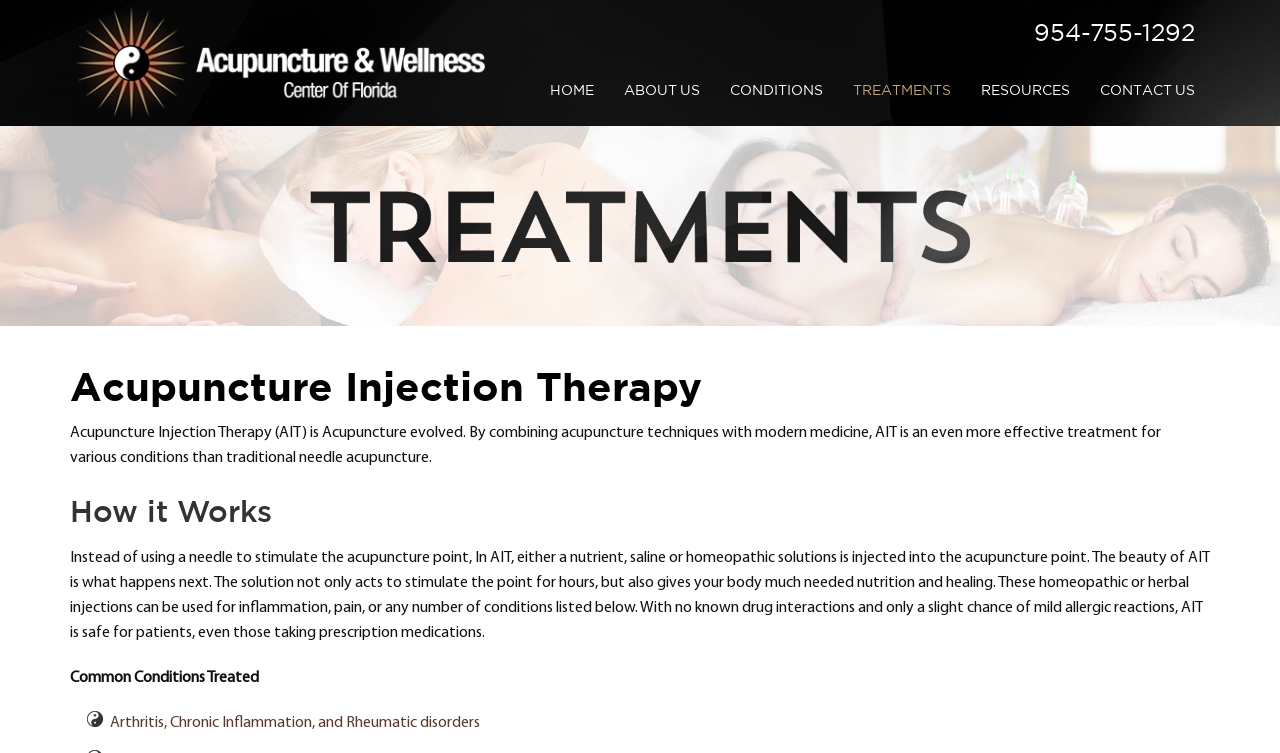Provide your answer in a single word or phrase: 
What is the phone number to contact the center?

954-755-1292